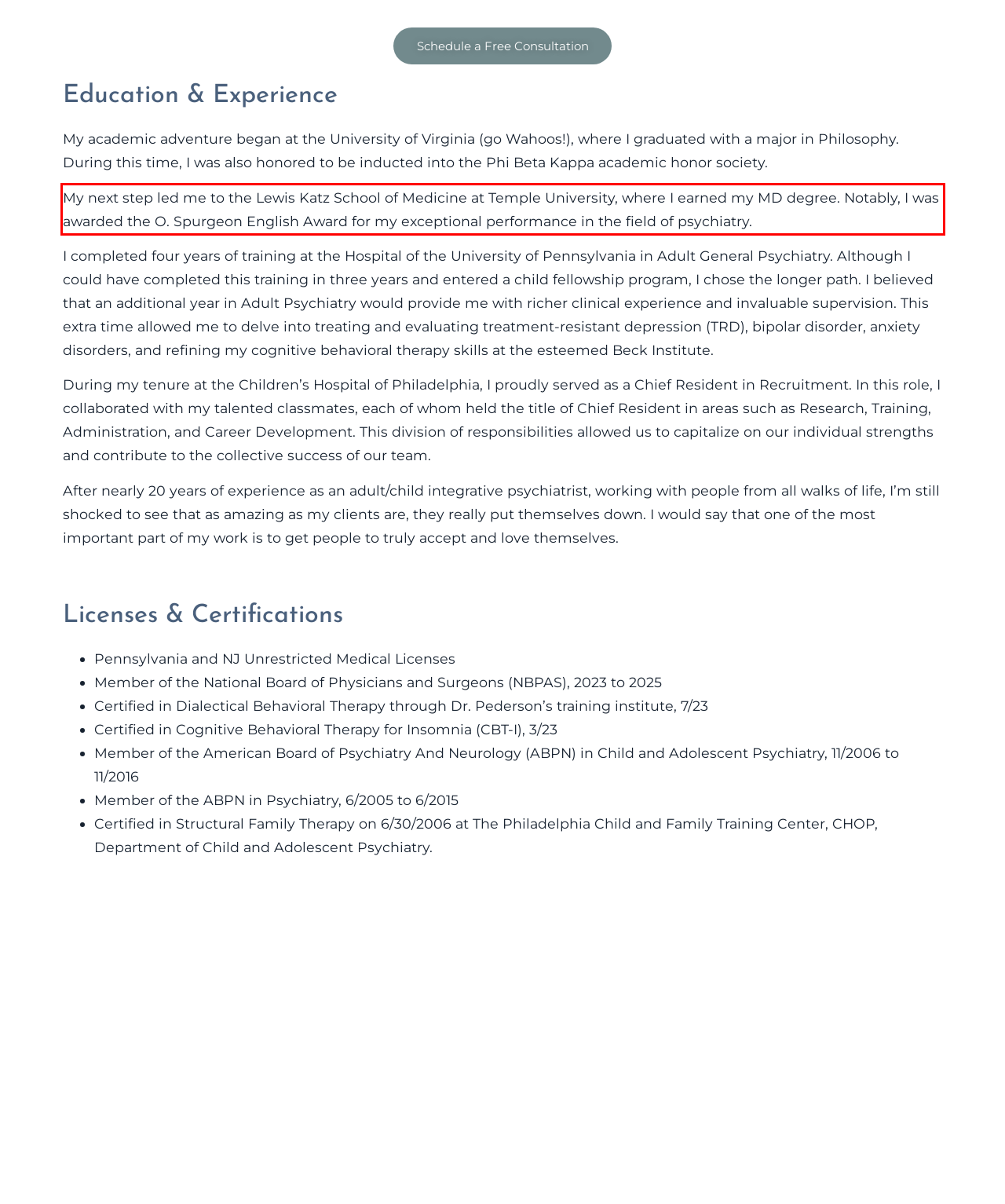Given a screenshot of a webpage containing a red bounding box, perform OCR on the text within this red bounding box and provide the text content.

My next step led me to the Lewis Katz School of Medicine at Temple University, where I earned my MD degree. Notably, I was awarded the O. Spurgeon English Award for my exceptional performance in the field of psychiatry.